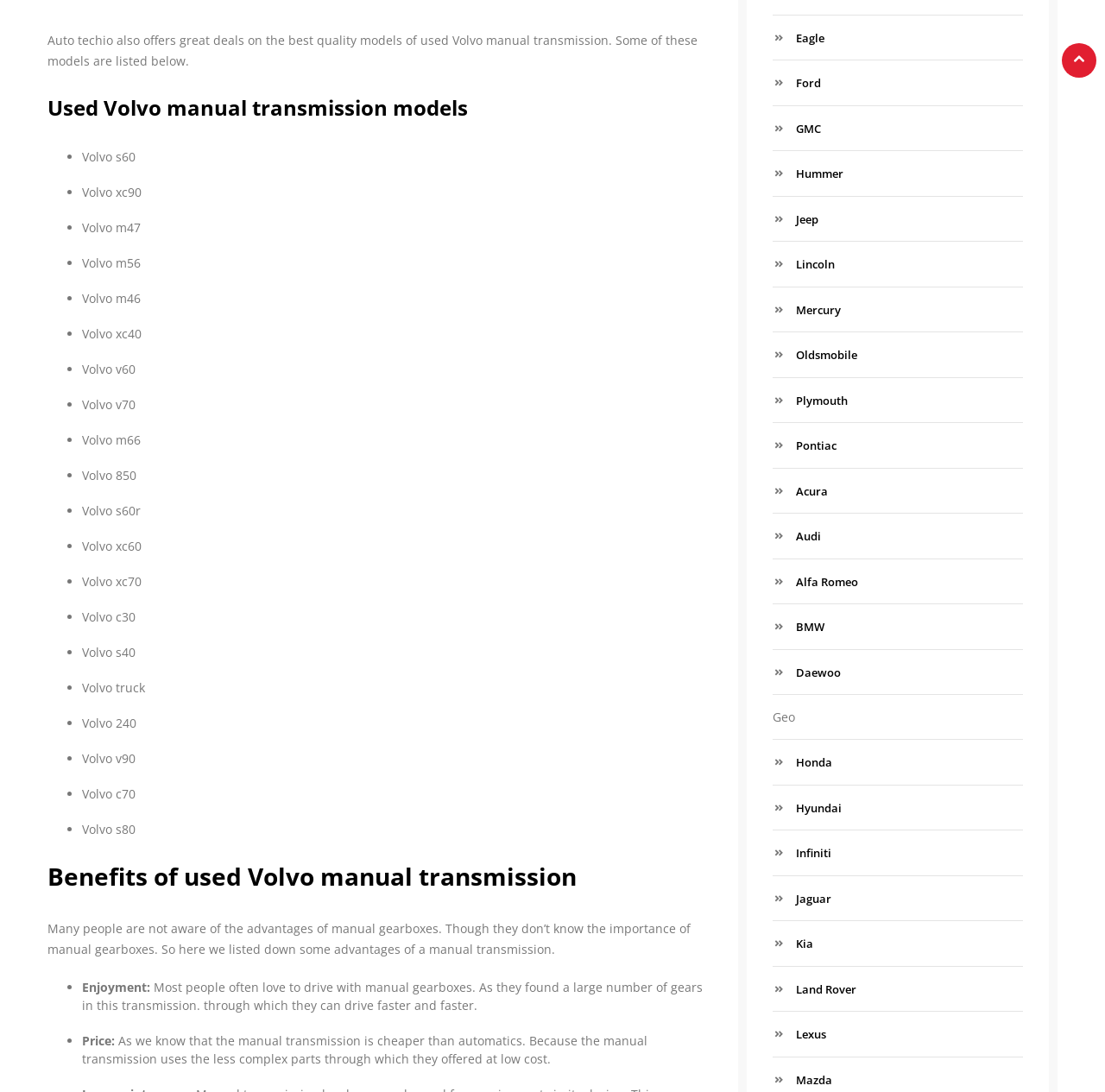What is the brand of used manual transmission models listed?
Based on the screenshot, answer the question with a single word or phrase.

Volvo